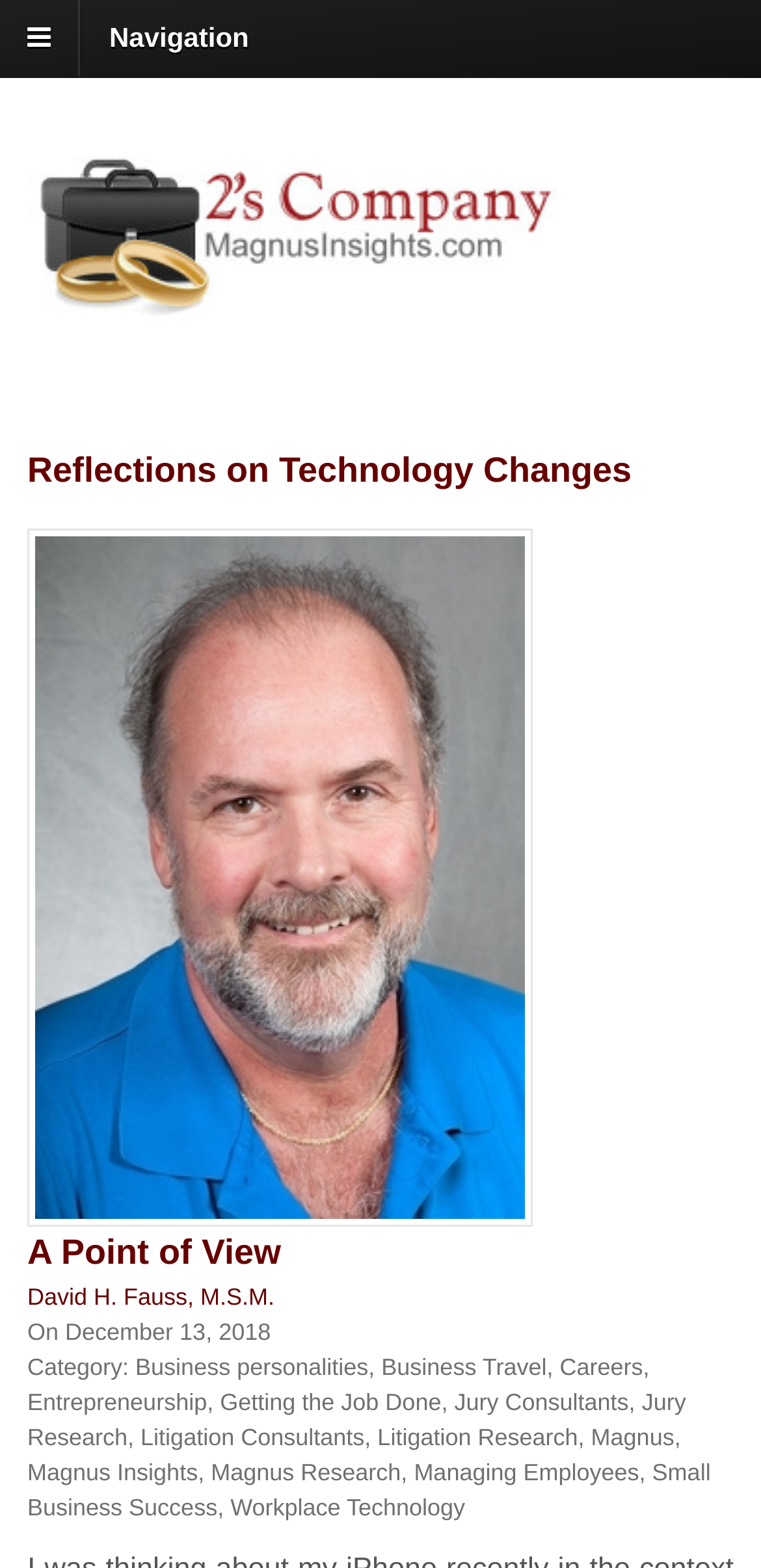Provide the bounding box coordinates of the HTML element described by the text: "Litigation Research". The coordinates should be in the format [left, top, right, bottom] with values between 0 and 1.

[0.496, 0.908, 0.759, 0.925]